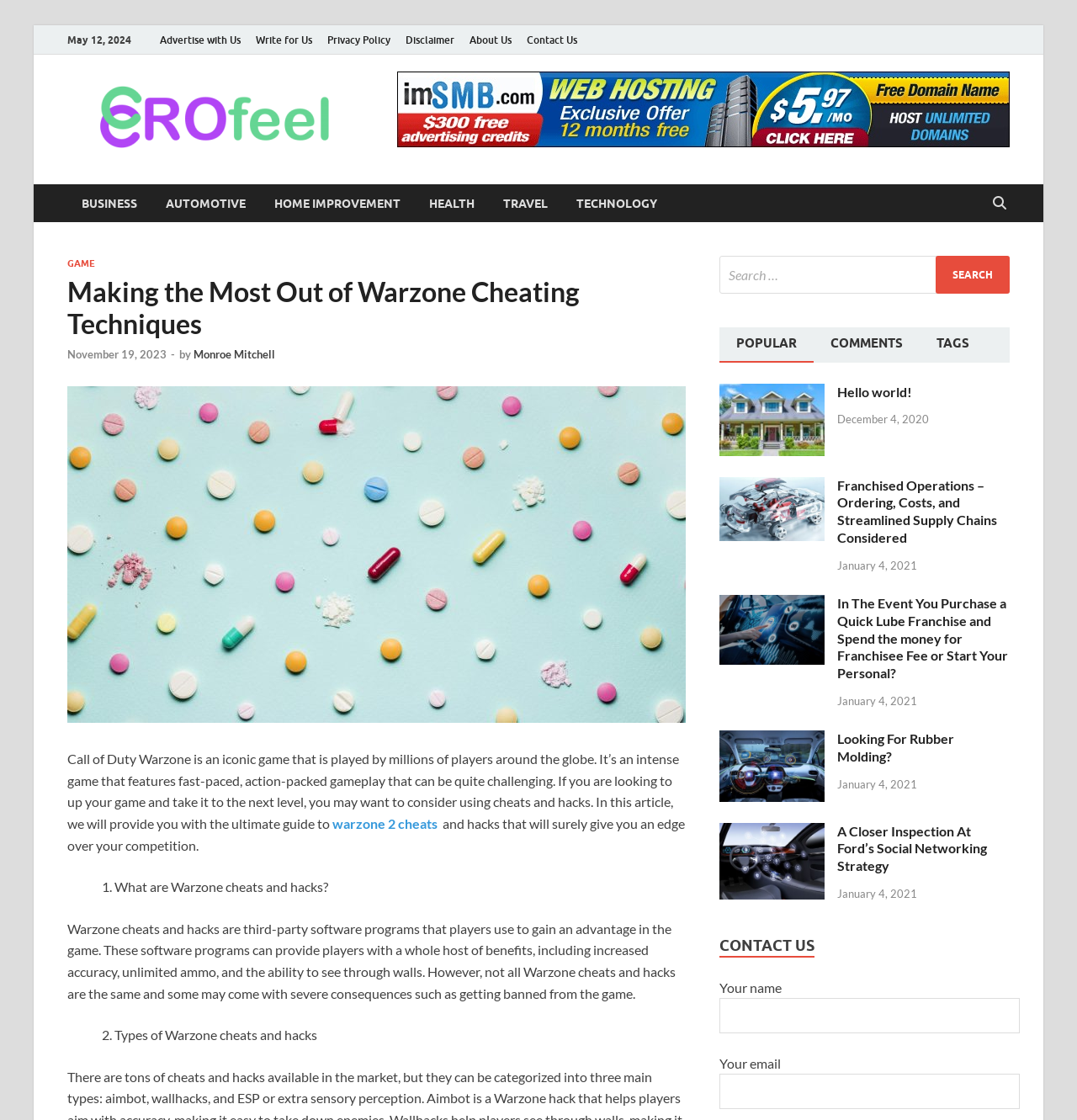What is the name of the game discussed in the article?
With the help of the image, please provide a detailed response to the question.

The article discusses Warzone, an iconic game played by millions of players around the globe, and provides a guide to using cheats and hacks to improve gameplay.